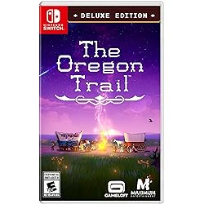What is the theme of the game's cover art?
Please provide a single word or phrase based on the screenshot.

Exploration and adventure